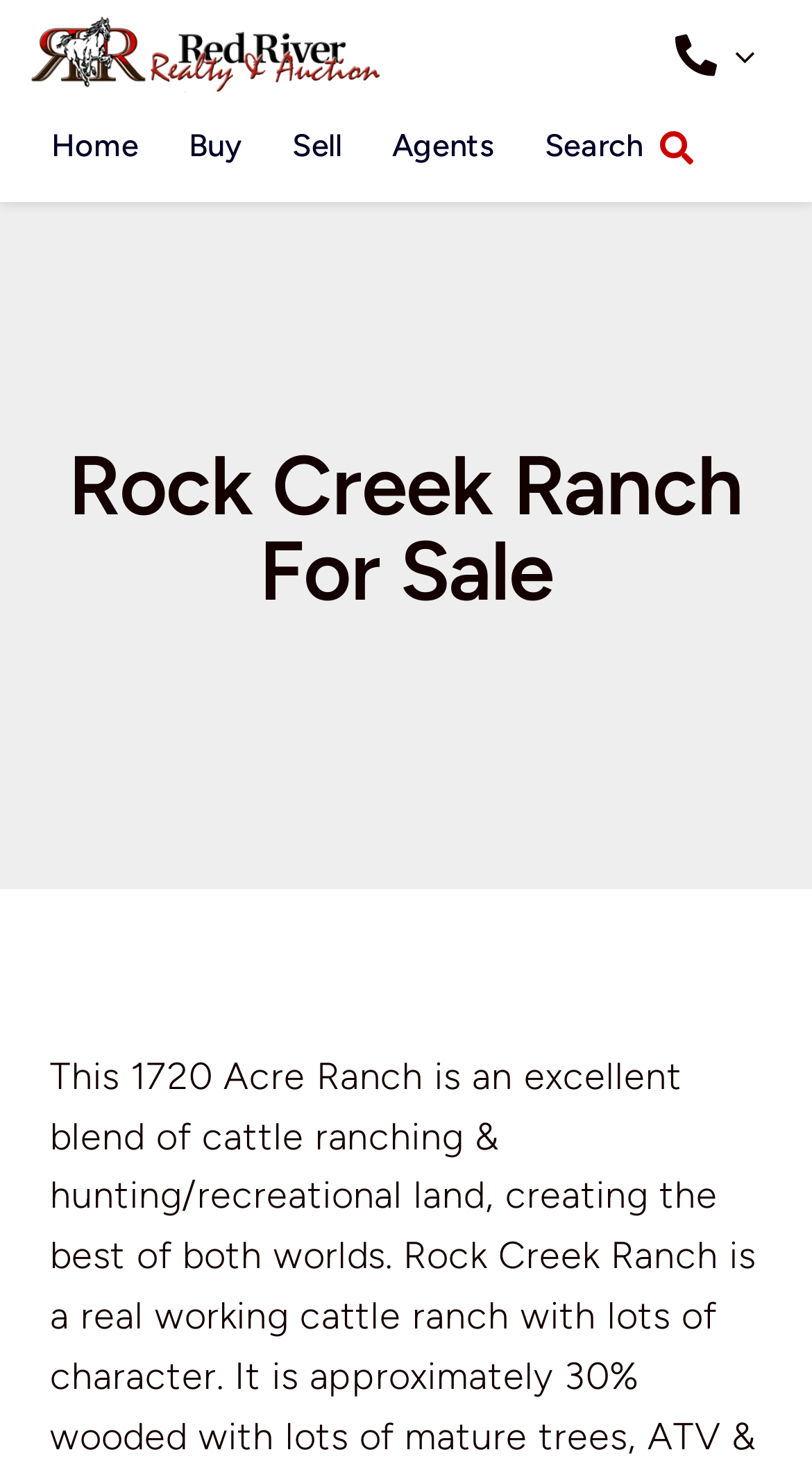Summarize the webpage comprehensively, mentioning all visible components.

The webpage is about Rock Creek Ranch, a 1720-acre ranch that combines cattle ranching and hunting/recreational land. At the top left of the page, there is a link to "Red River Realty & Auction" accompanied by an image with the same name. 

On the top right, there is a navigation menu with a contact icon, and another navigation menu with main menu items, including "Home", "Buy", "Sell", "Agents", and "Search". These menu items are arranged horizontally from left to right.

Below the navigation menus, there is a prominent heading that reads "Rock Creek Ranch For Sale", which takes up a significant portion of the page.